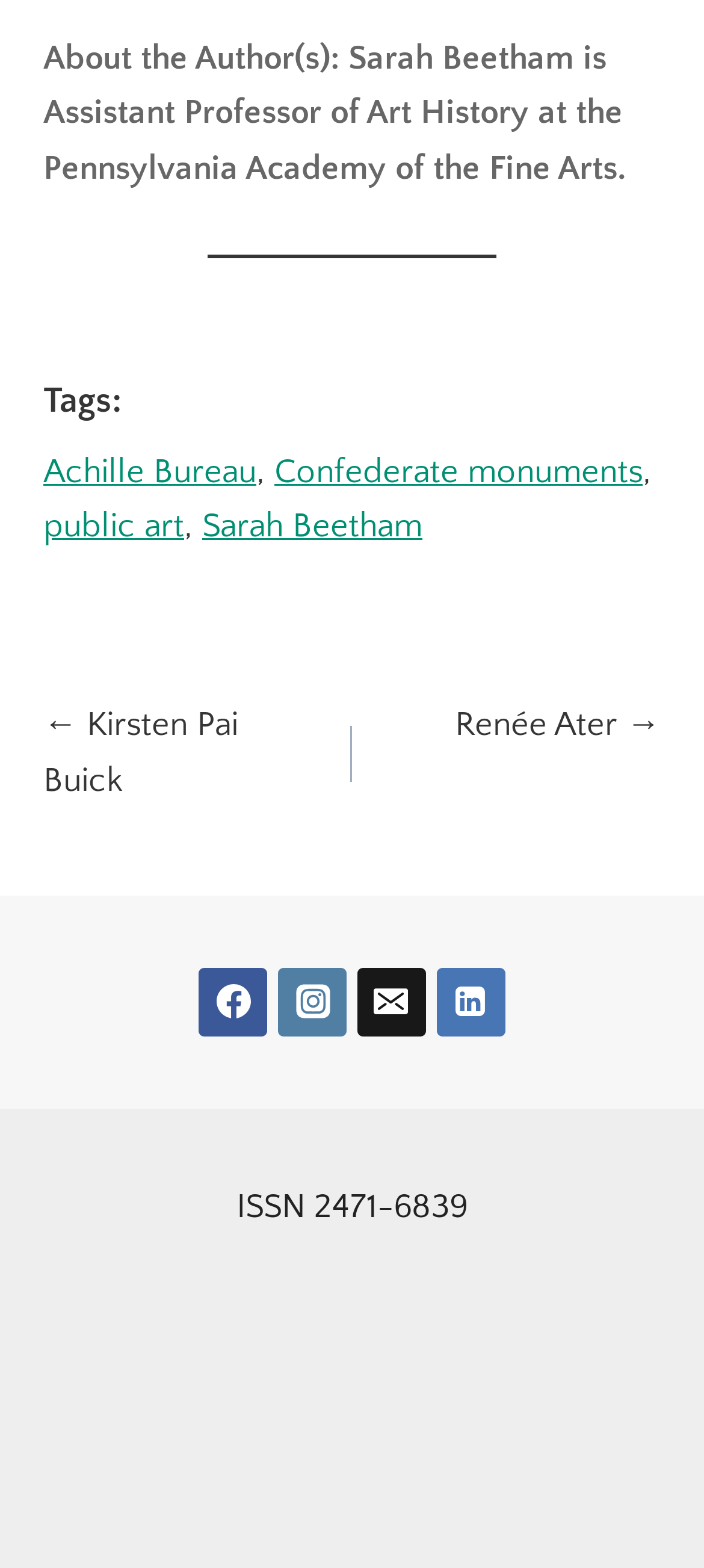Can you find the bounding box coordinates for the element to click on to achieve the instruction: "Follow on Facebook"?

[0.283, 0.617, 0.381, 0.66]